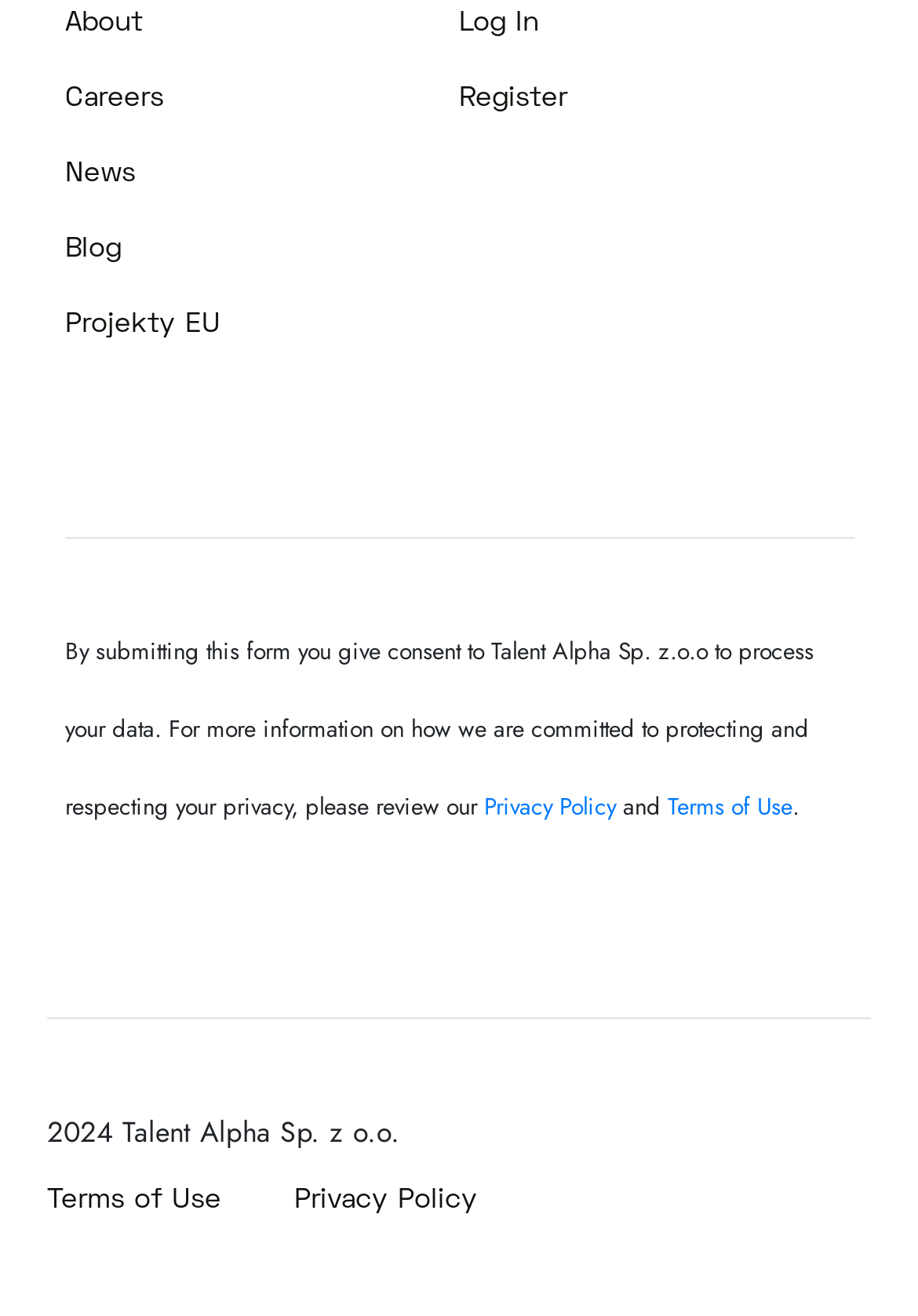Please specify the bounding box coordinates of the element that should be clicked to execute the given instruction: 'read the Privacy Policy'. Ensure the coordinates are four float numbers between 0 and 1, expressed as [left, top, right, bottom].

[0.527, 0.599, 0.678, 0.626]